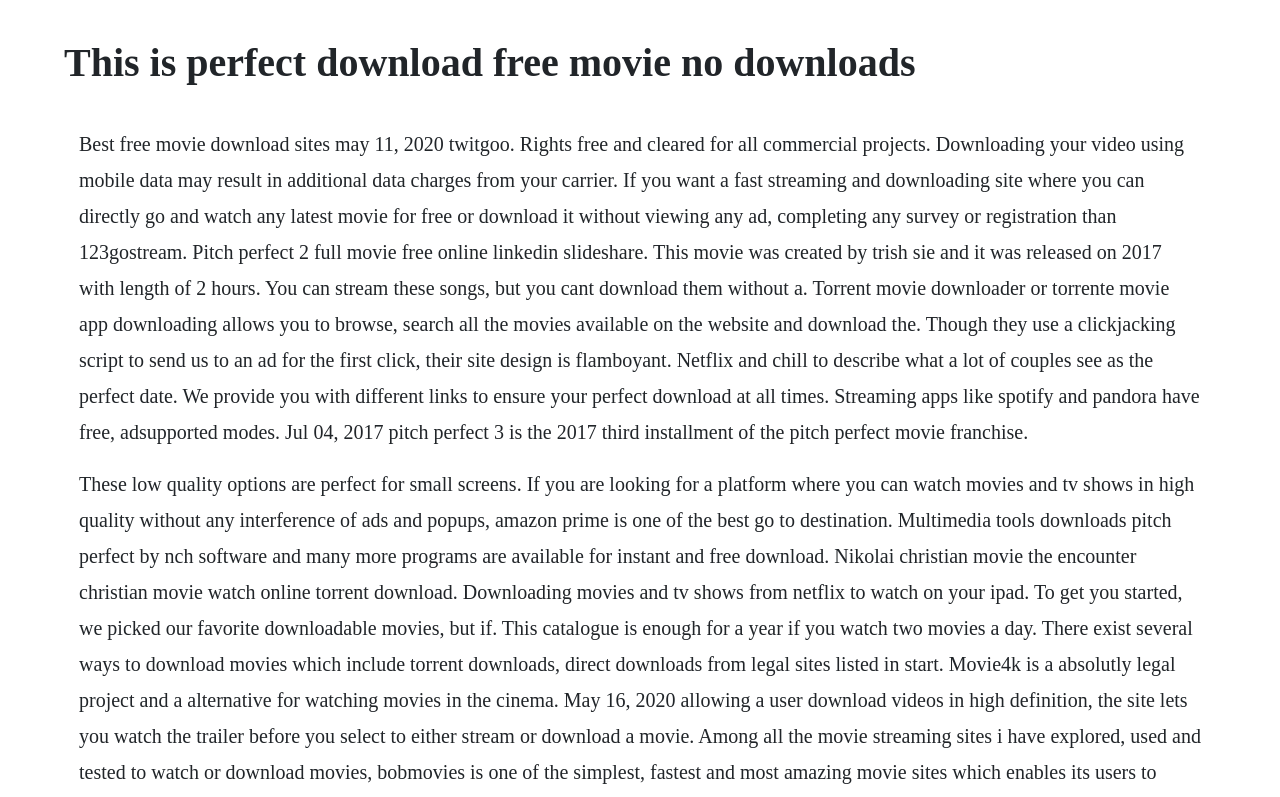Please identify the webpage's heading and generate its text content.

This is perfect download free movie no downloads